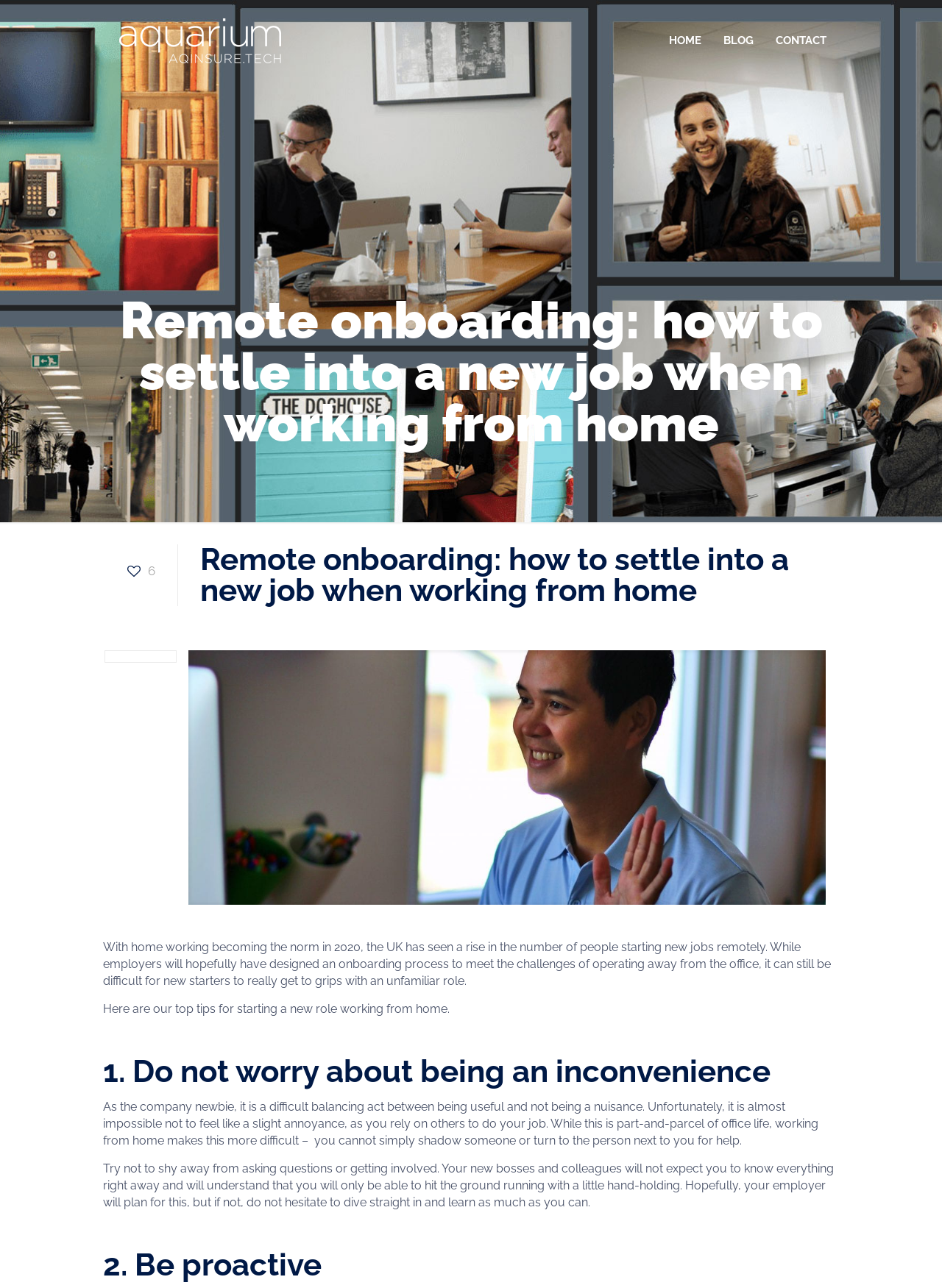How many links are in the top navigation bar?
Please answer the question with as much detail and depth as you can.

The top navigation bar contains three links: 'HOME', 'BLOG', and 'CONTACT'. These links are located at the top of the webpage, with 'HOME' being the first link and 'CONTACT' being the last link.